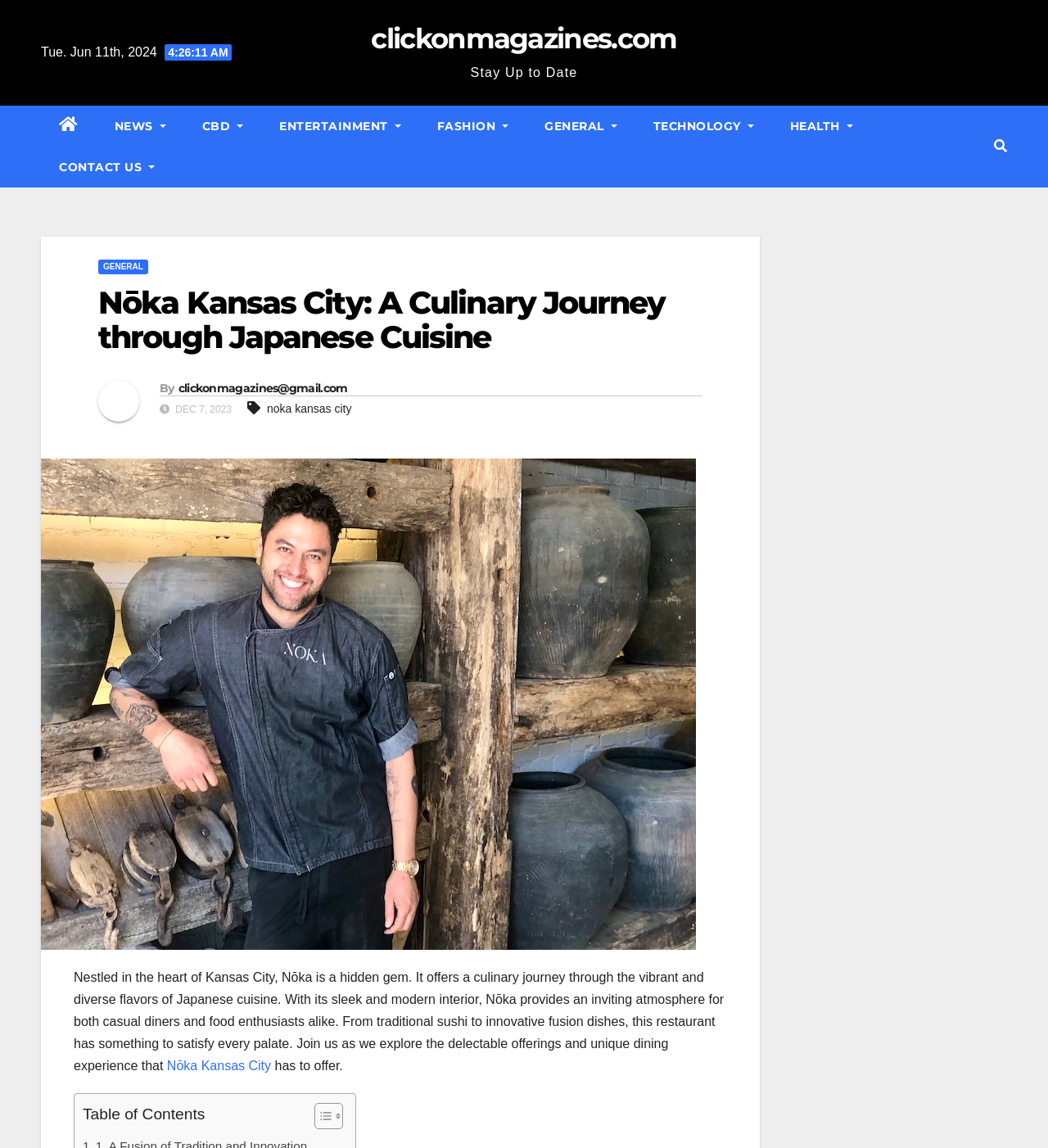Locate the bounding box coordinates of the area to click to fulfill this instruction: "Contact Monmouth". The bounding box should be presented as four float numbers between 0 and 1, in the order [left, top, right, bottom].

None